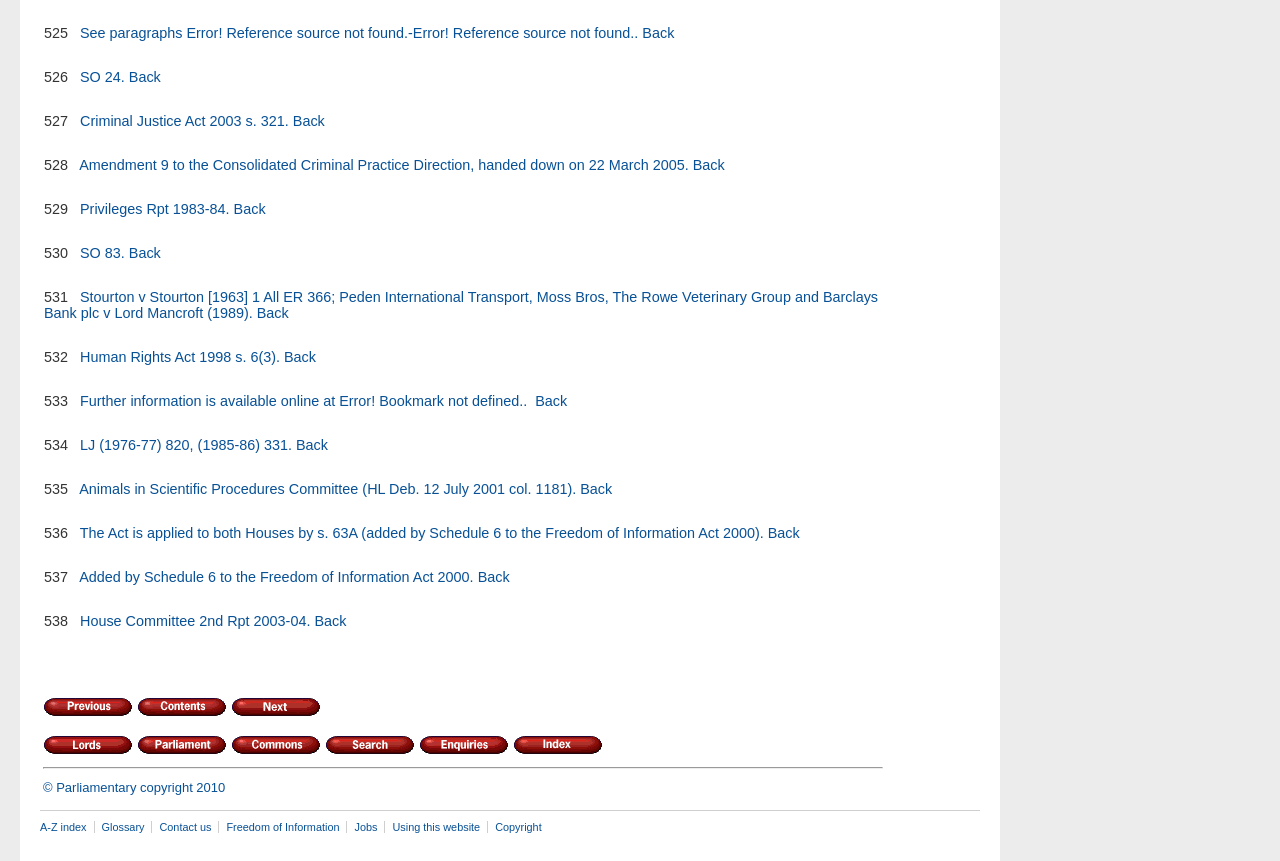Given the content of the image, can you provide a detailed answer to the question?
How many links are there in the footer section?

The footer section is located at the bottom of the webpage, and it contains 7 links, namely 'A-Z index', 'Glossary', 'Contact us', 'Freedom of Information', 'Jobs', 'Using this website', and 'Copyright'.